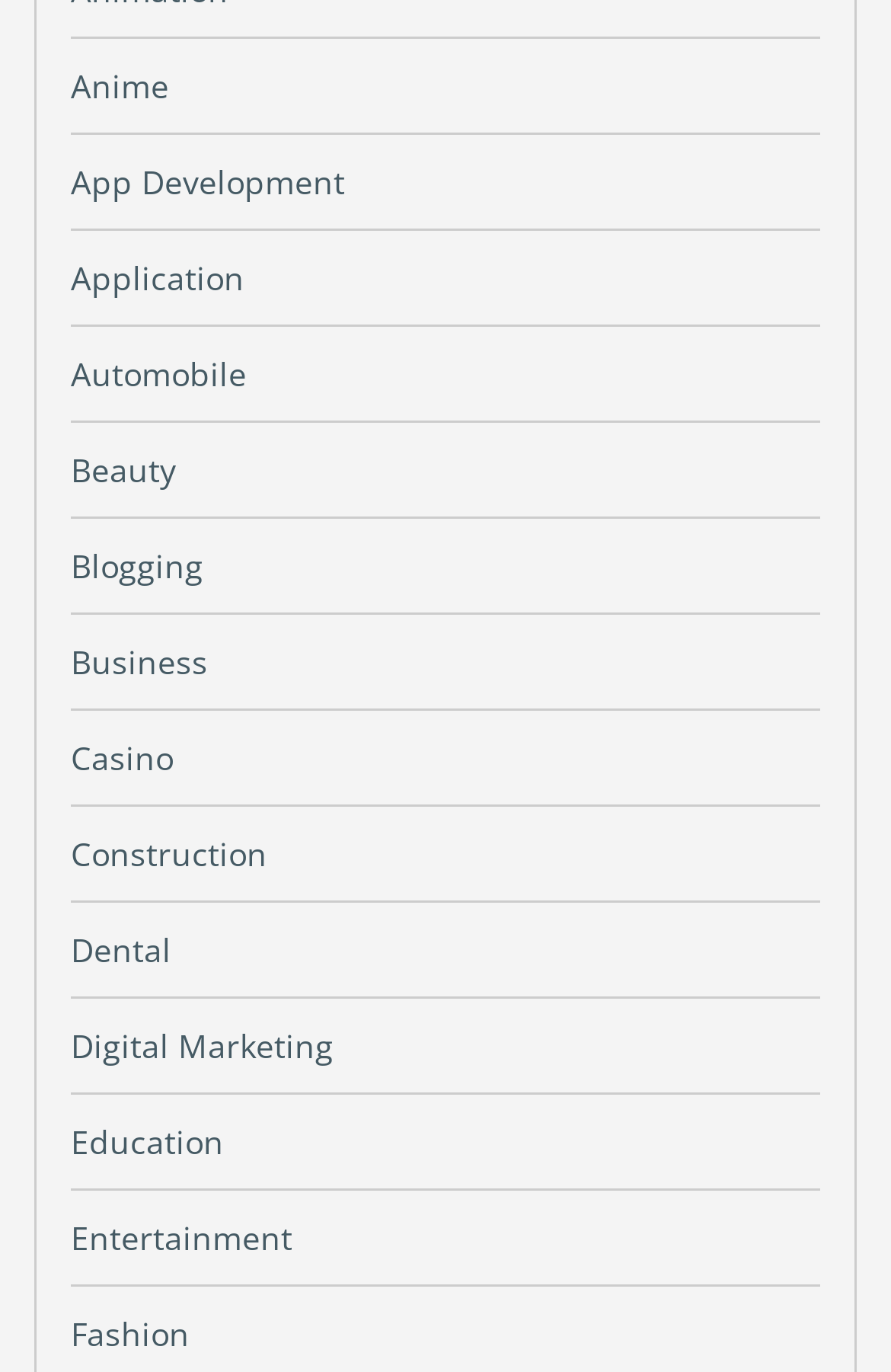Given the description "Digital Marketing", provide the bounding box coordinates of the corresponding UI element.

[0.079, 0.747, 0.374, 0.778]